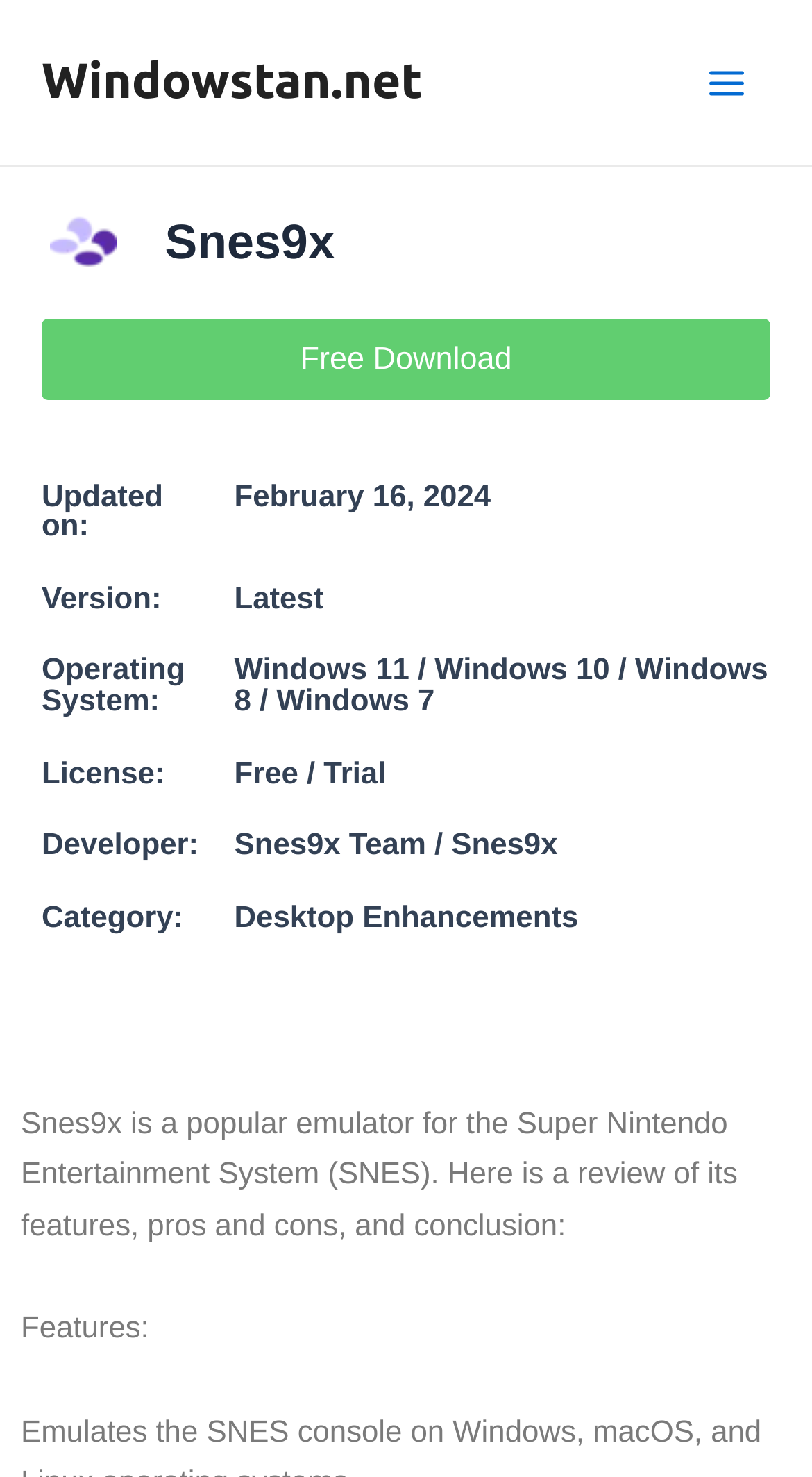Offer a detailed account of what is visible on the webpage.

The webpage is about downloading Snes9x, a popular emulator for the Super Nintendo Entertainment System (SNES), for Windows PC. At the top left, there is a link to "Windowstan.net". On the top right, there is a button labeled "Main Menu" with an image beside it. 

Below the button, there is a heading "Snes9x" followed by a link to "Free Download". The webpage then displays information about the software, including the update date, version, operating system, license, developer, and category. 

The update date is February 16, 2024, and the version is the latest one. The software is compatible with Windows 11, 10, 8, and 7. It is free to download and trial. The developer is the Snes9x Team. The software falls under the category of Desktop Enhancements.

Further down, there is a review of Snes9x, which includes its features, pros and cons, and a conclusion. The review starts with a brief introduction to Snes9x, followed by a section on its features.